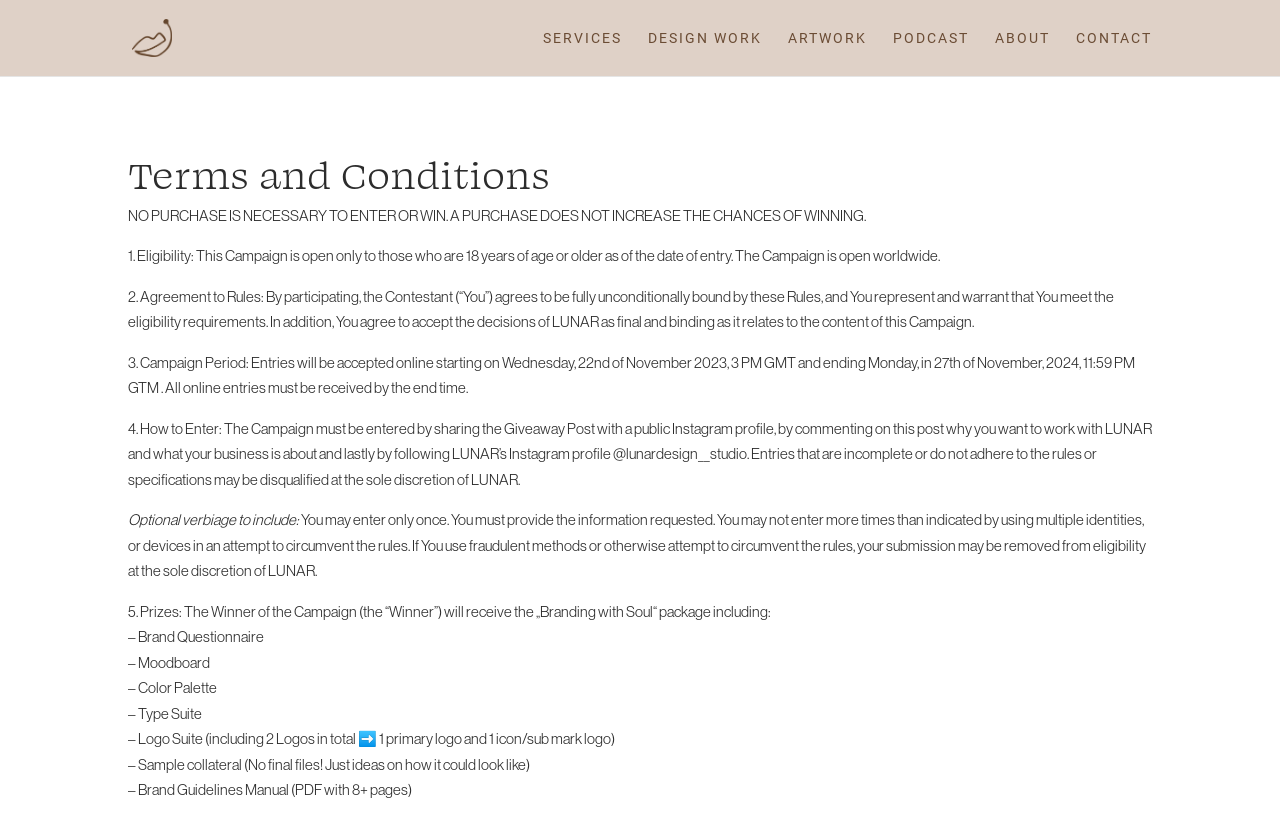Determine the bounding box coordinates of the target area to click to execute the following instruction: "read Terms and Conditions."

[0.1, 0.187, 0.9, 0.248]